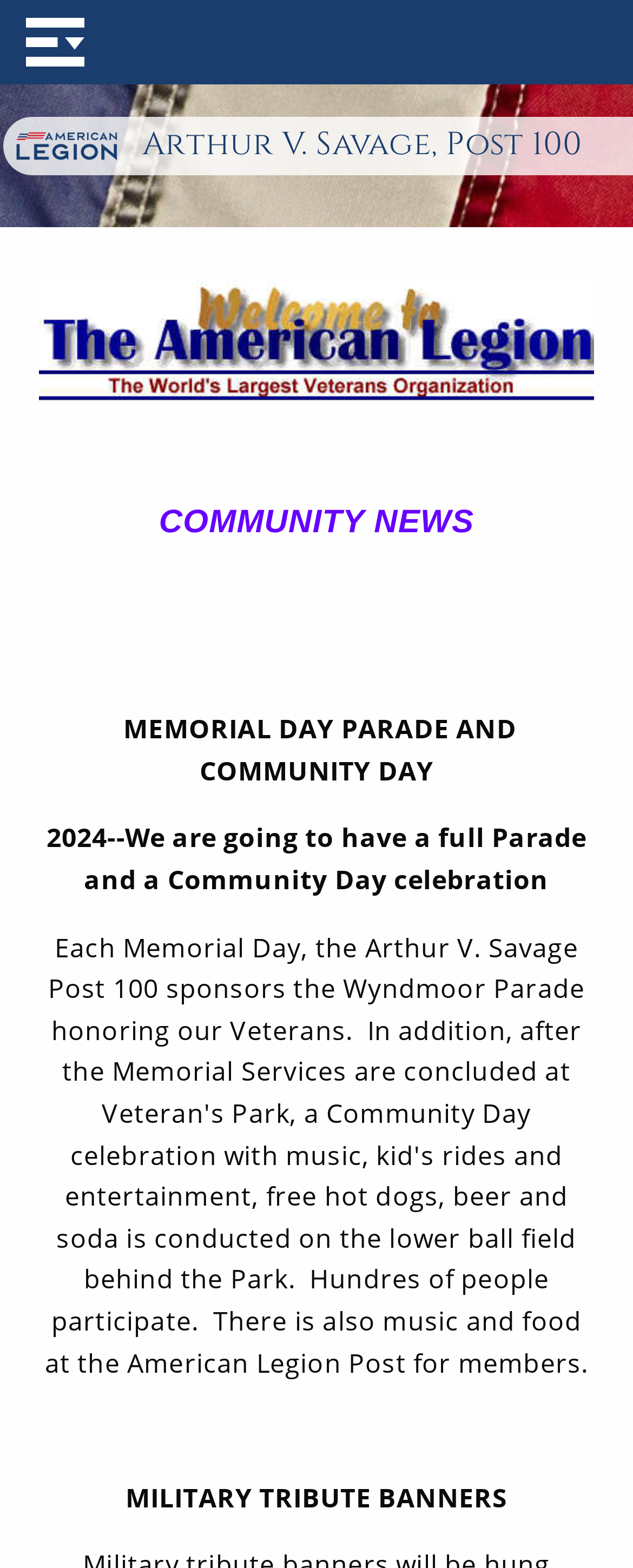What is the name of the post?
Refer to the image and give a detailed response to the question.

The name of the post can be found in the heading element on the webpage, which is 'Arthur V. Savage, Post 100'.